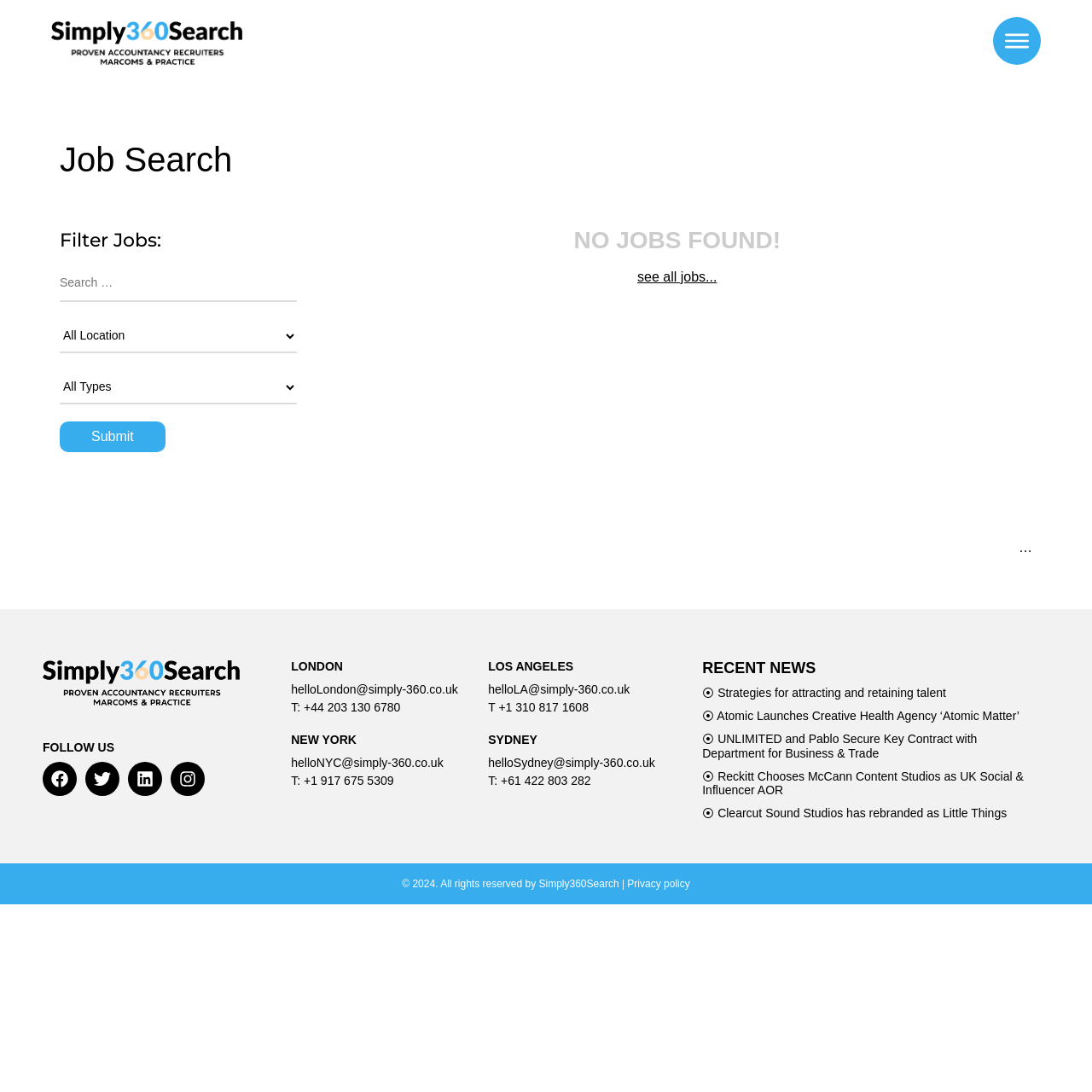Locate the bounding box coordinates of the area that needs to be clicked to fulfill the following instruction: "Follow Simply360 on Facebook". The coordinates should be in the format of four float numbers between 0 and 1, namely [left, top, right, bottom].

[0.039, 0.698, 0.07, 0.729]